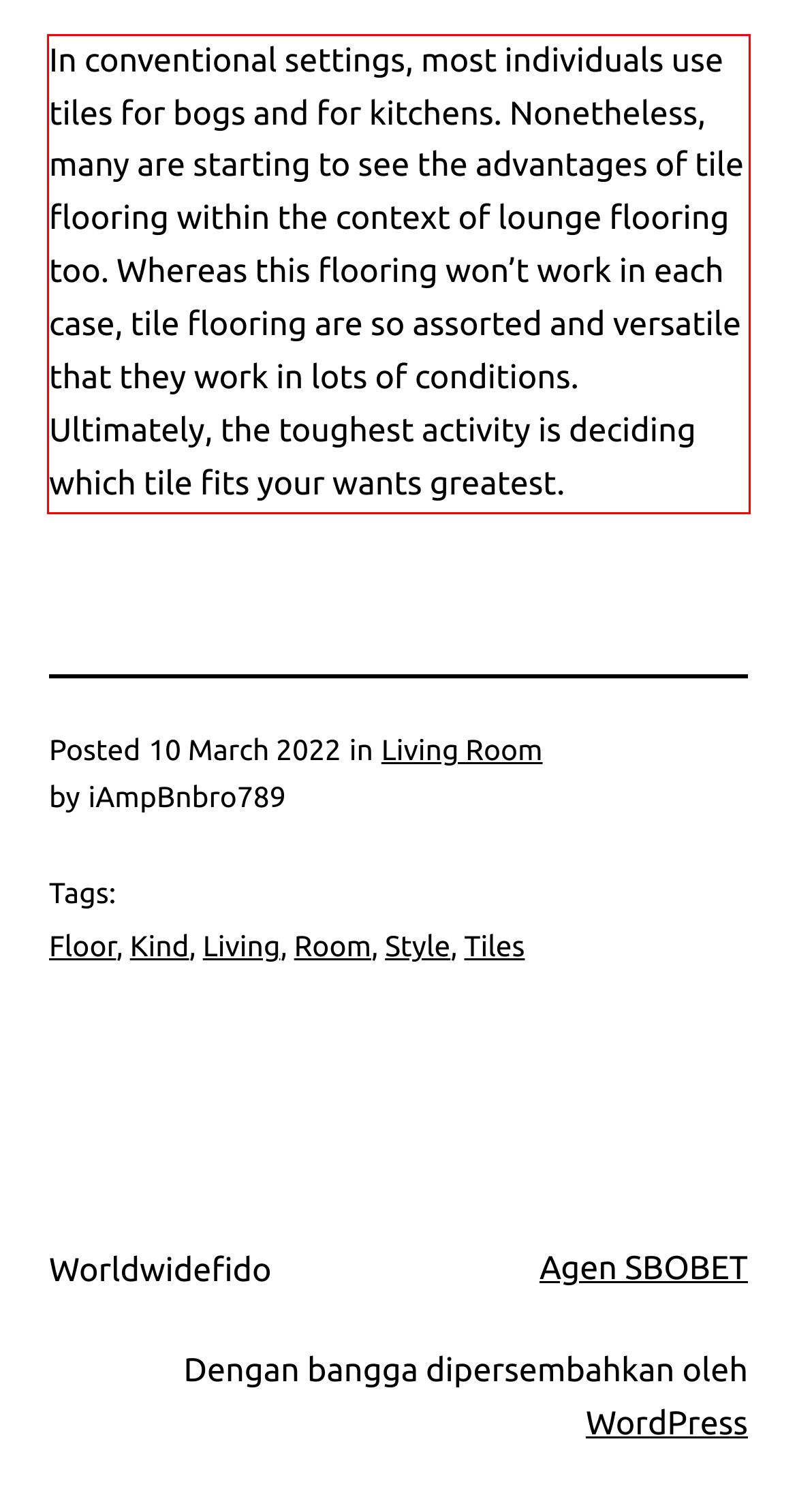You are given a screenshot with a red rectangle. Identify and extract the text within this red bounding box using OCR.

In conventional settings, most individuals use tiles for bogs and for kitchens. Nonetheless, many are starting to see the advantages of tile flooring within the context of lounge flooring too. Whereas this flooring won’t work in each case, tile flooring are so assorted and versatile that they work in lots of conditions. Ultimately, the toughest activity is deciding which tile fits your wants greatest.